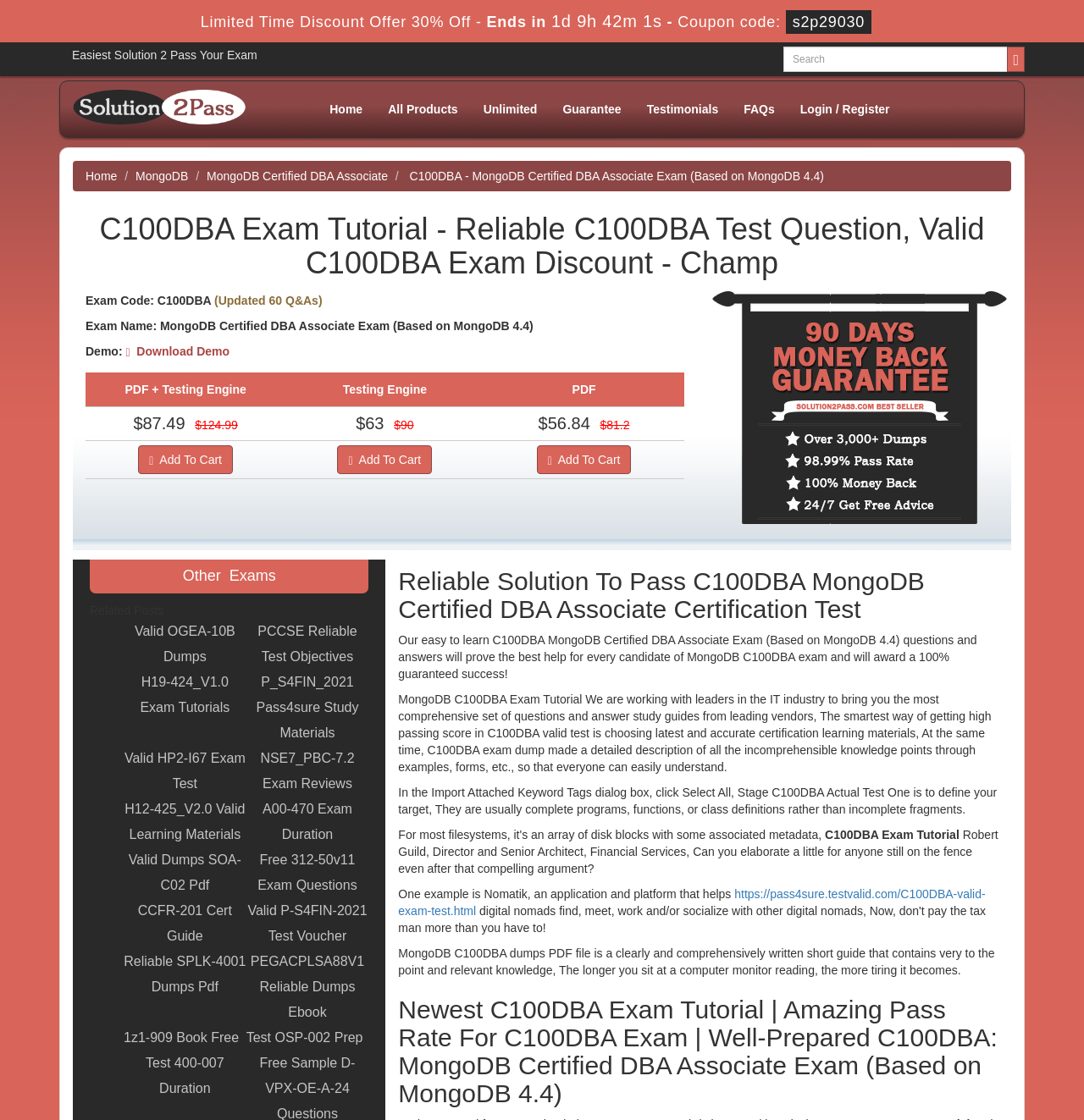Determine the coordinates of the bounding box for the clickable area needed to execute this instruction: "View Related Posts".

[0.083, 0.539, 0.151, 0.551]